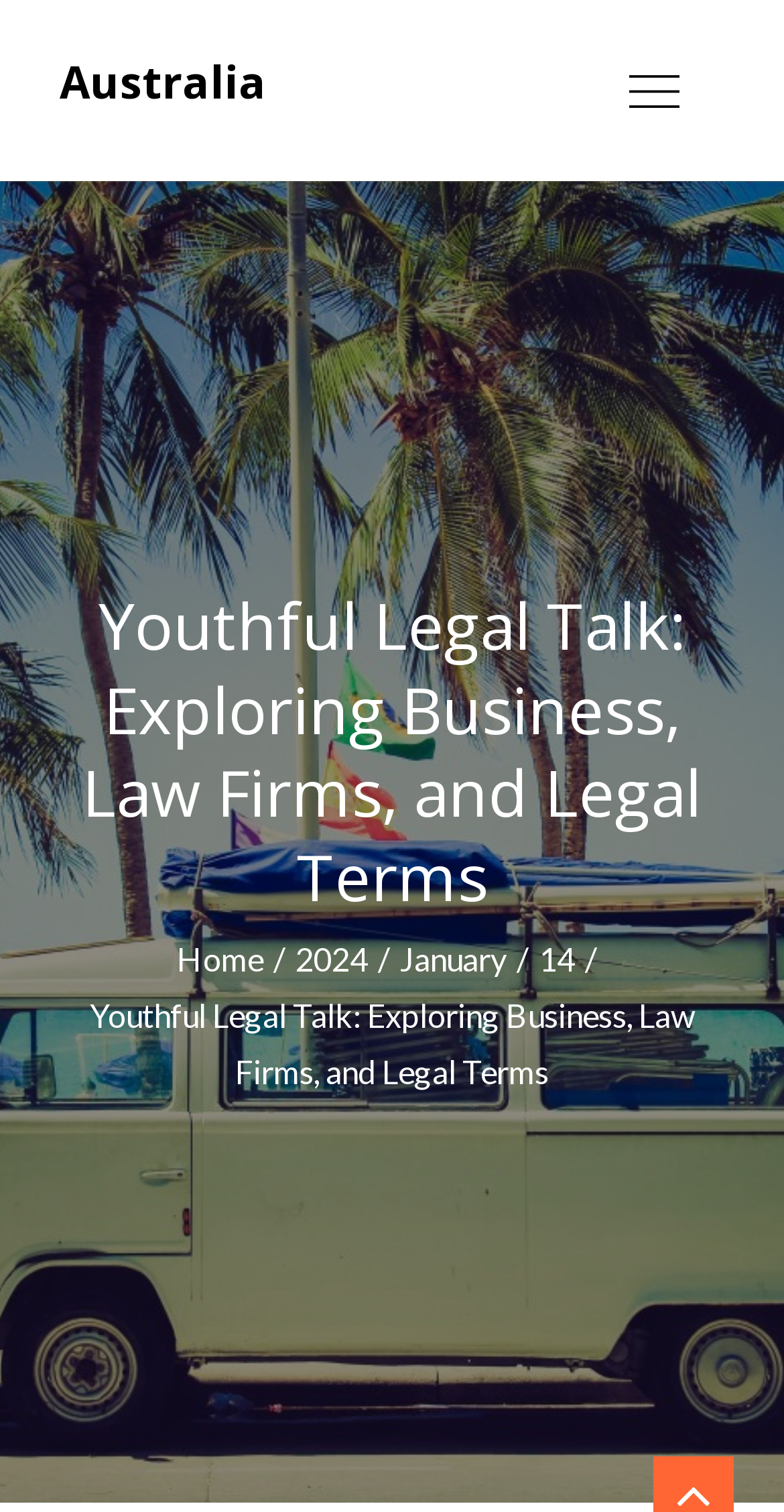Is there a button on the webpage?
Please provide a single word or phrase answer based on the image.

Yes